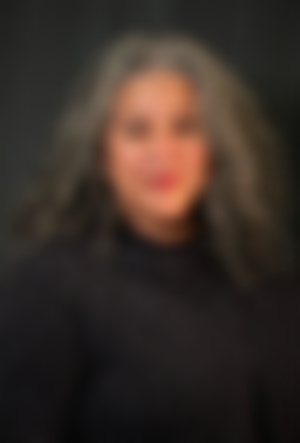Respond to the question below with a single word or phrase: What is the color of Guadalupe's clothing?

Black